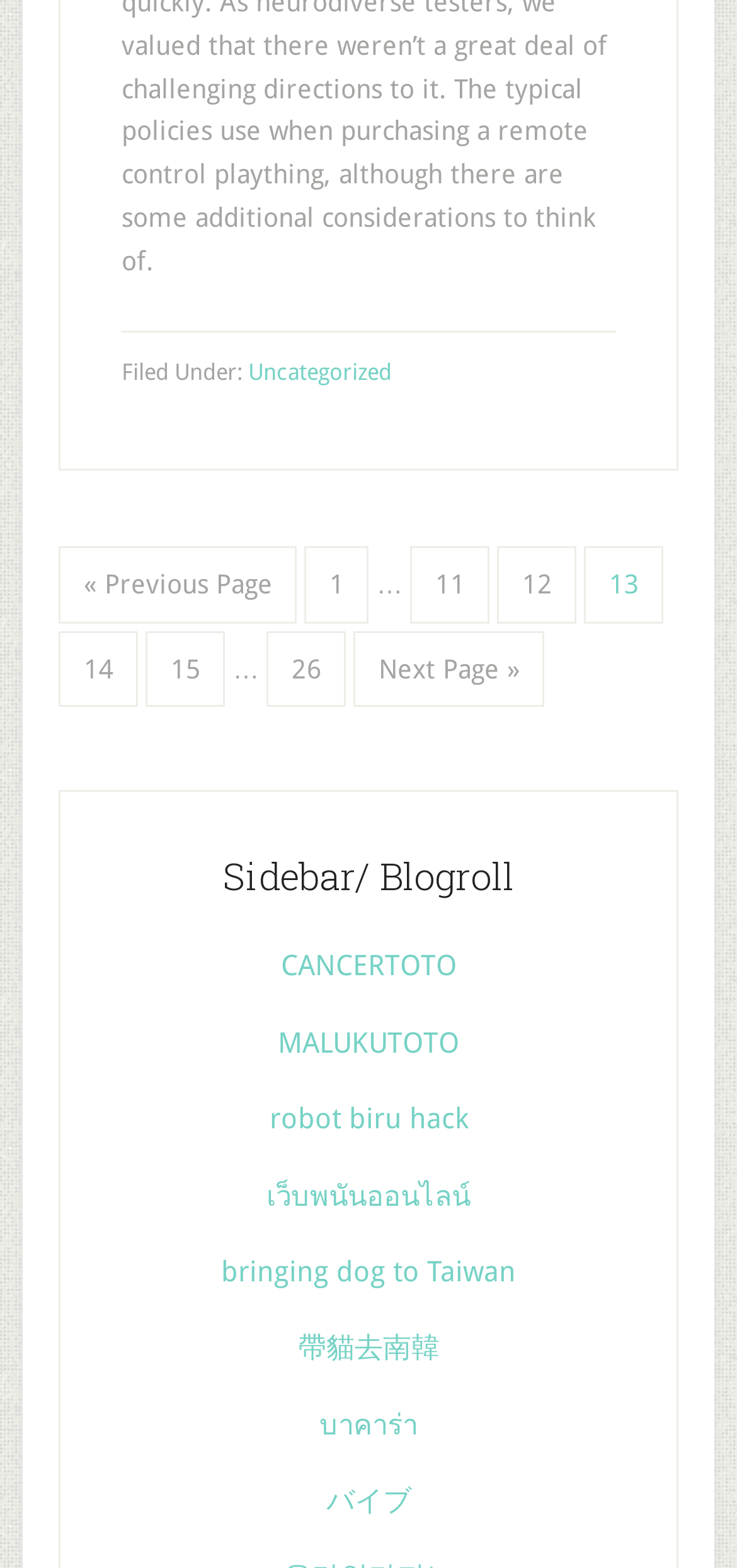Please locate the bounding box coordinates of the element that should be clicked to complete the given instruction: "view page 11".

[0.557, 0.348, 0.665, 0.397]